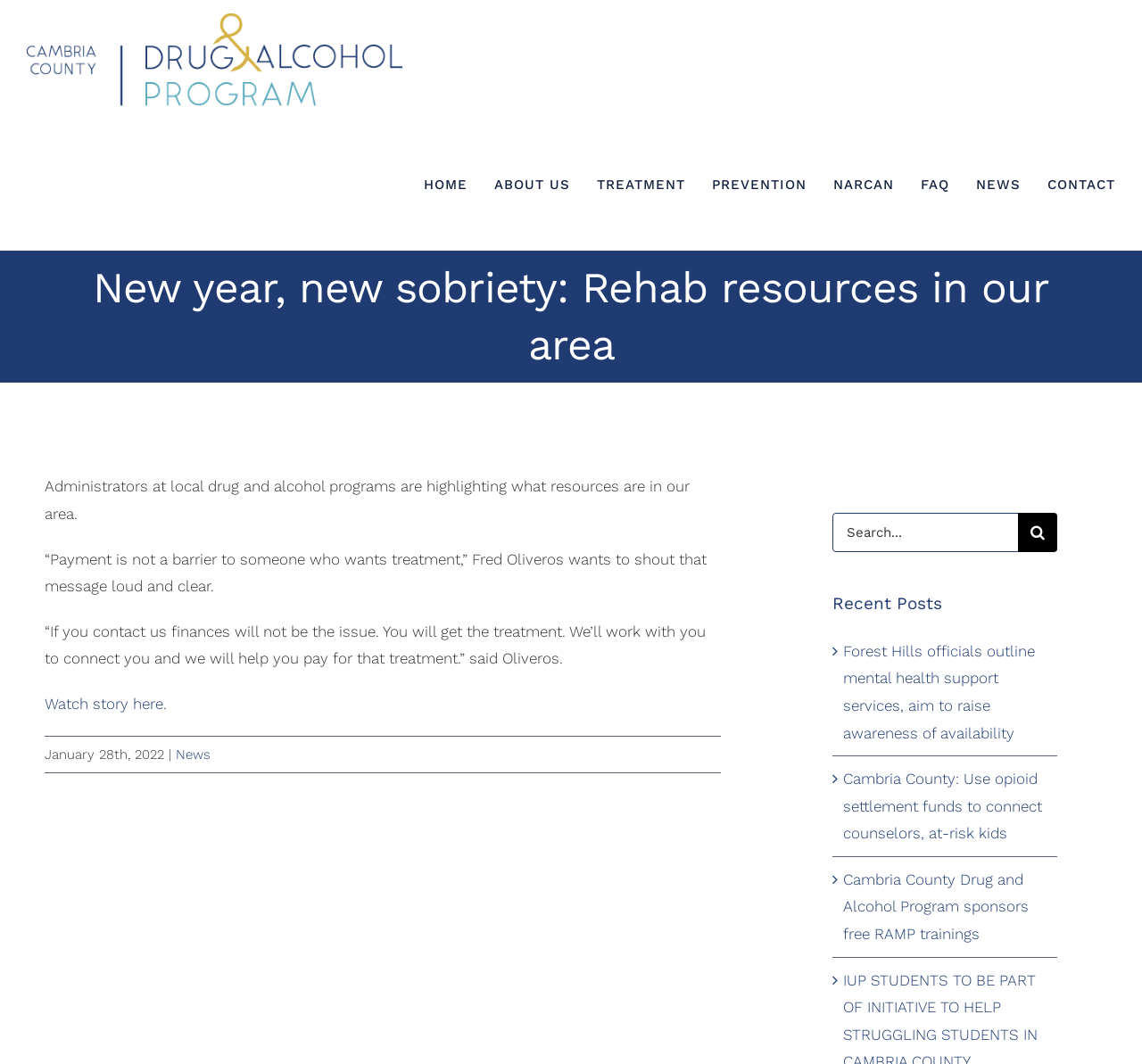Please find the bounding box coordinates (top-left x, top-left y, bottom-right x, bottom-right y) in the screenshot for the UI element described as follows: ABOUT US

[0.433, 0.113, 0.499, 0.235]